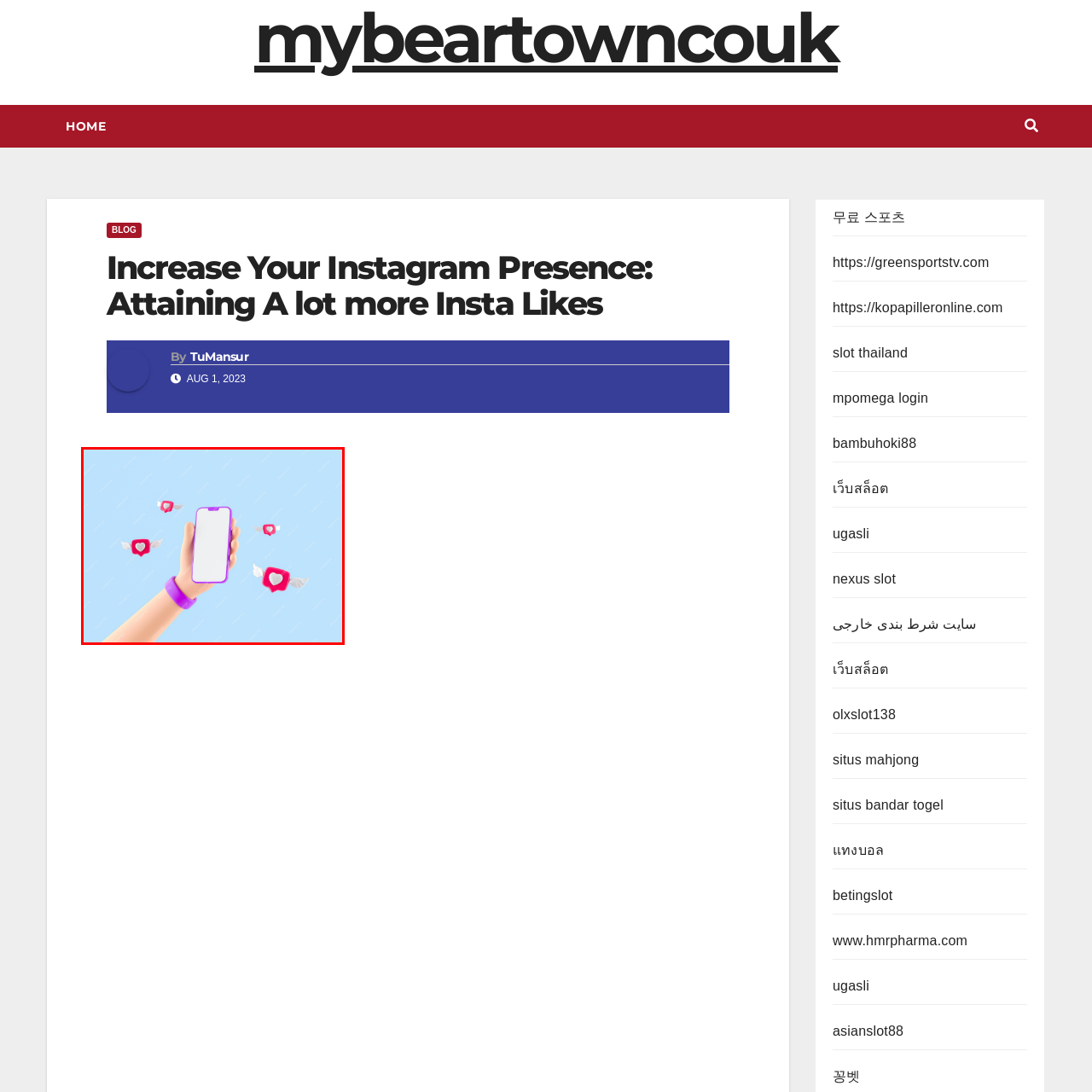What is the hand adorned with?
Examine the image within the red bounding box and provide a comprehensive answer to the question.

The hand holding the smartphone is adorned with a purple bracelet, which suggests connectivity and interaction in the digital realm.